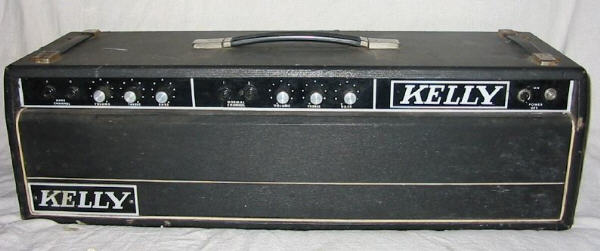Give a one-word or phrase response to the following question: What is the purpose of the carrying handle?

Portability